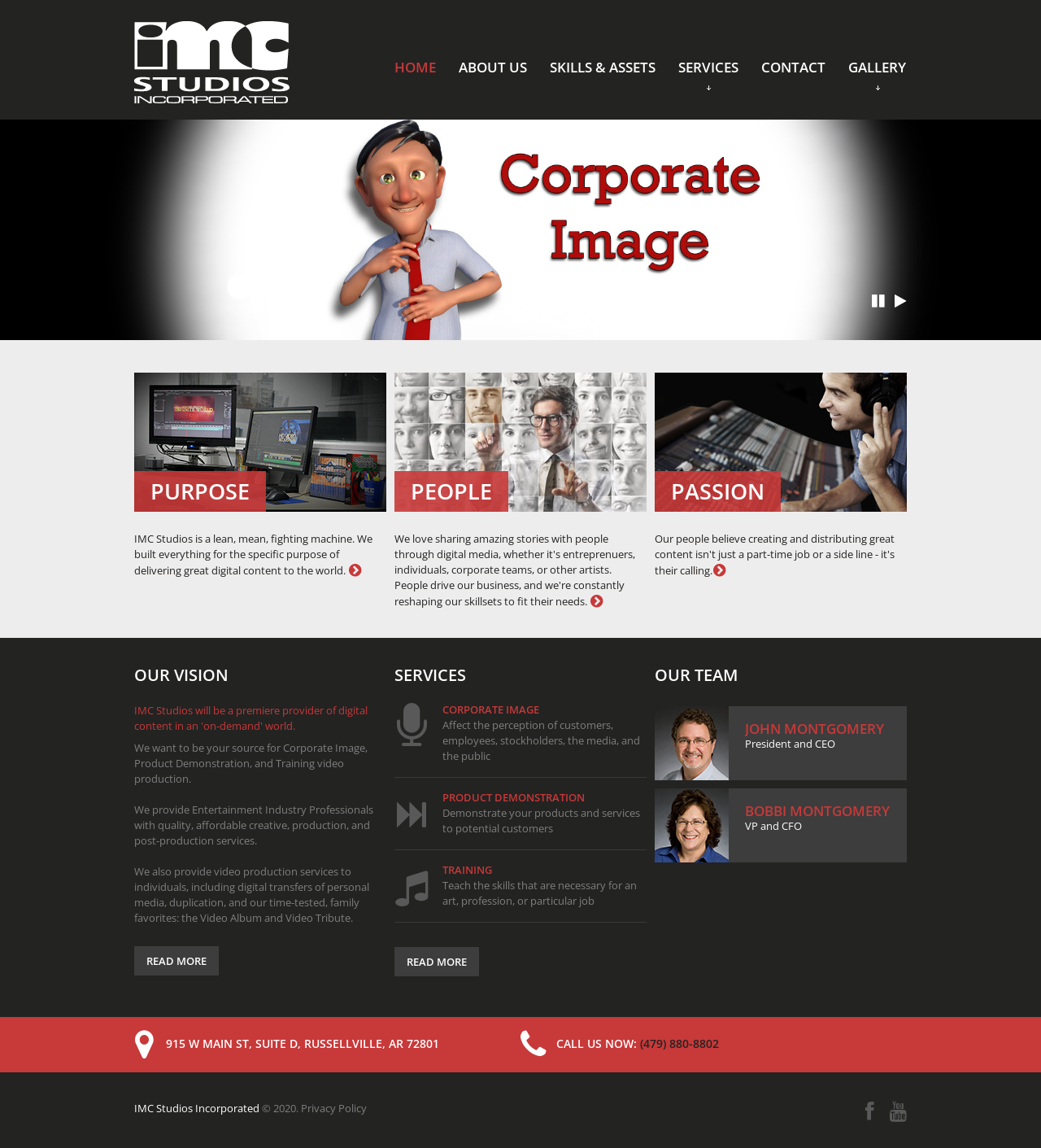Using the provided element description: "Skills & Assets", determine the bounding box coordinates of the corresponding UI element in the screenshot.

[0.527, 0.051, 0.63, 0.066]